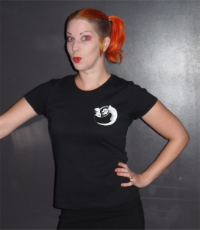Describe the image in great detail, covering all key points.

The image features a woman posing confidently in a fitted black T-shirt adorned with a distinctive white graphic, which adds a stylish and edgy flair to her outfit. Her striking orange hair is pulled into a playful ponytail, accentuating her bold red lipstick, which complements her expressive look. The background is a solid dark color, allowing the subject and her outfit to stand out prominently. This image is likely part of a promotional or merchandise display, showcasing the T-shirt's design and appeal for potential customers.